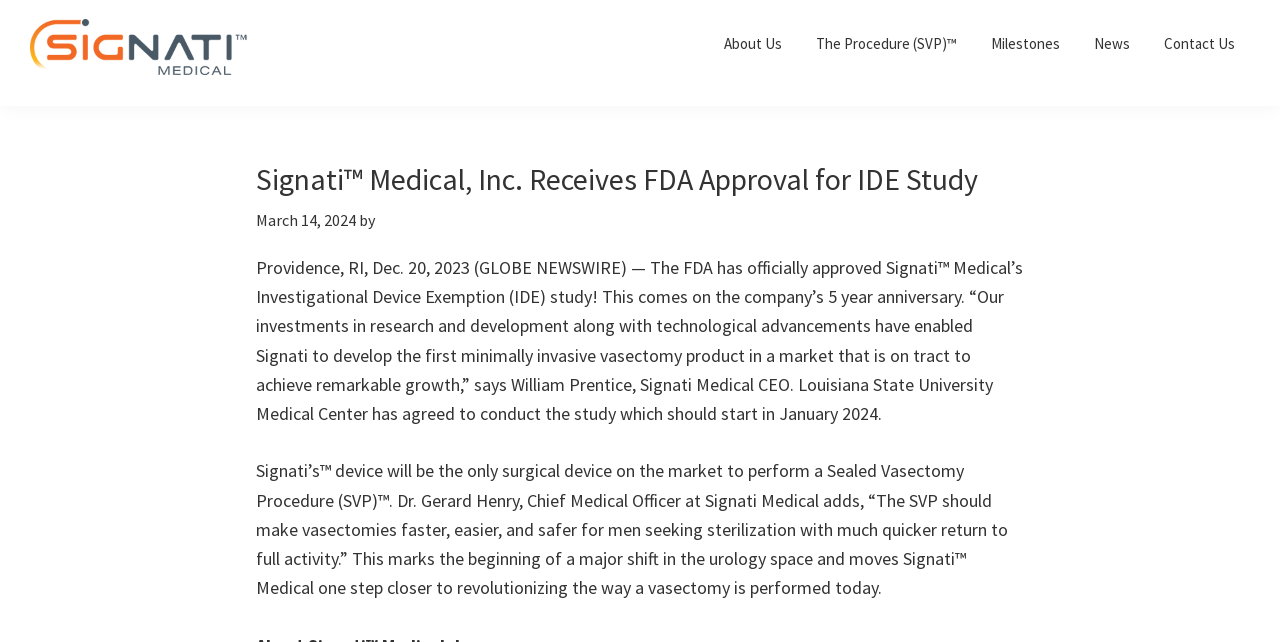Find and provide the bounding box coordinates for the UI element described here: "News". The coordinates should be given as four float numbers between 0 and 1: [left, top, right, bottom].

[0.843, 0.037, 0.895, 0.098]